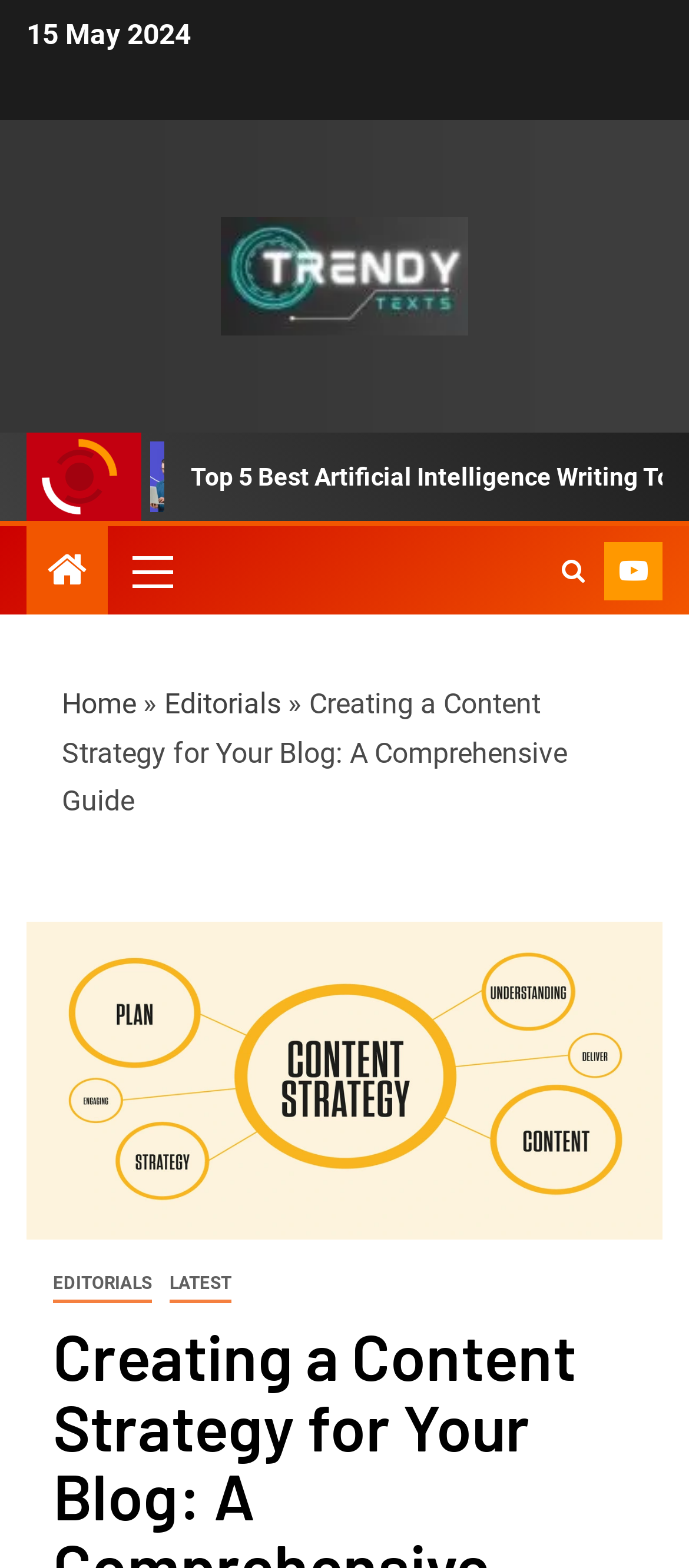Determine the bounding box coordinates of the clickable region to carry out the instruction: "navigate to Editorials".

[0.238, 0.438, 0.408, 0.46]